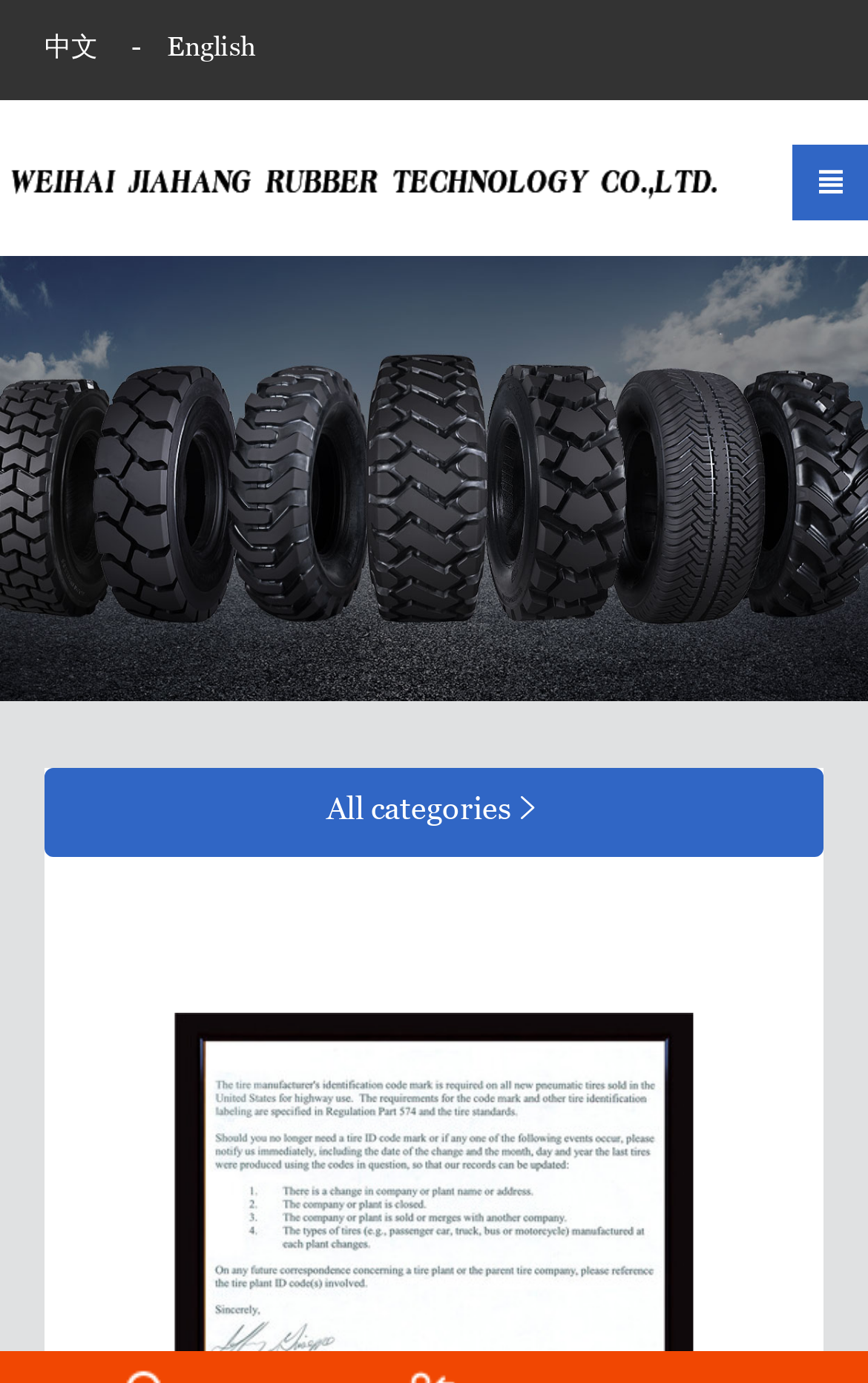What is the language of the first link?
Using the image, provide a concise answer in one word or a short phrase.

Chinese